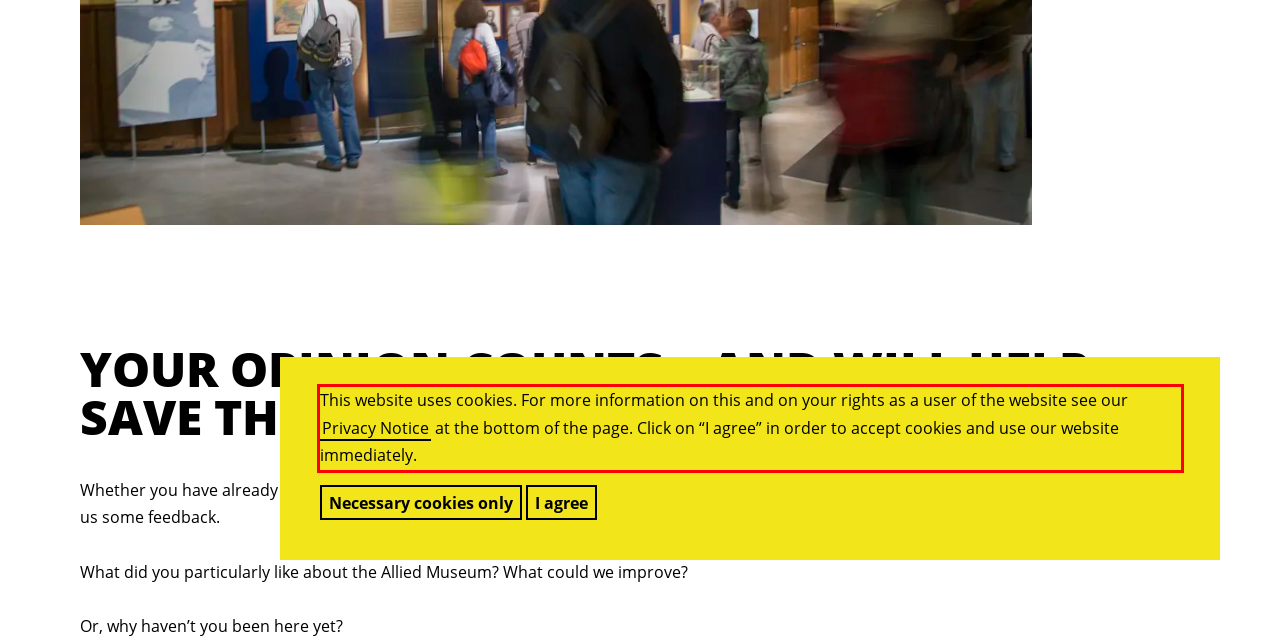Review the screenshot of the webpage and recognize the text inside the red rectangle bounding box. Provide the extracted text content.

This website uses cookies. For more information on this and on your rights as a user of the website see our Privacy Notice at the bottom of the page. Click on “I agree” in order to accept cookies and use our website immediately.